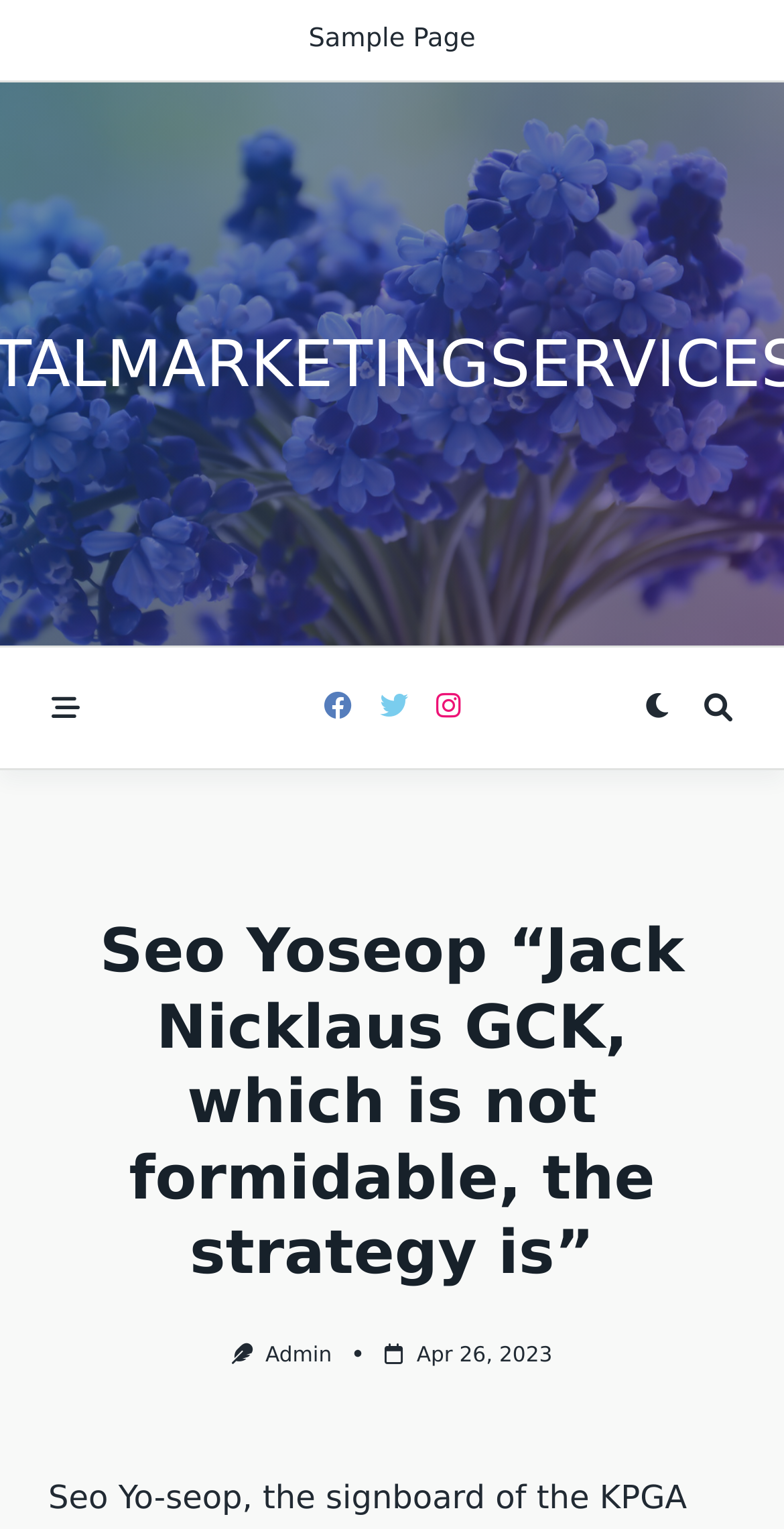What is the date of the media interview?
Refer to the image and provide a detailed answer to the question.

The date of the media interview can be found in the link 'Apr 26, 2023' which is located below the header section of the webpage.